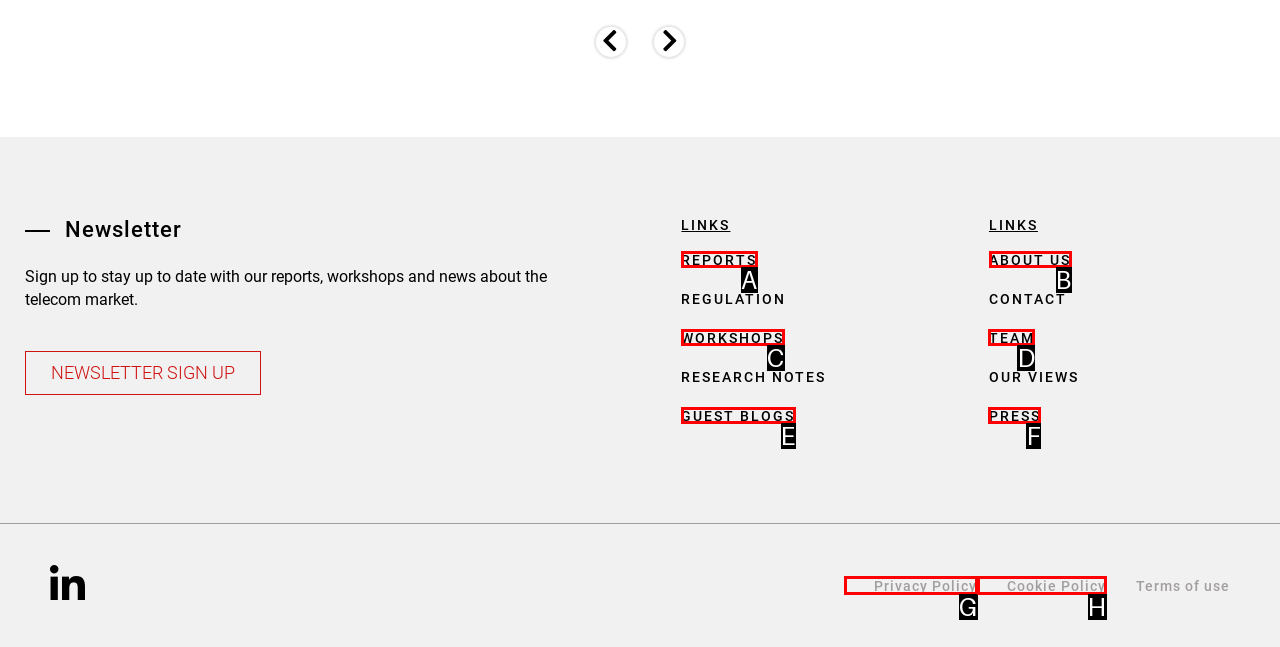From the given options, tell me which letter should be clicked to complete this task: Read about us
Answer with the letter only.

B